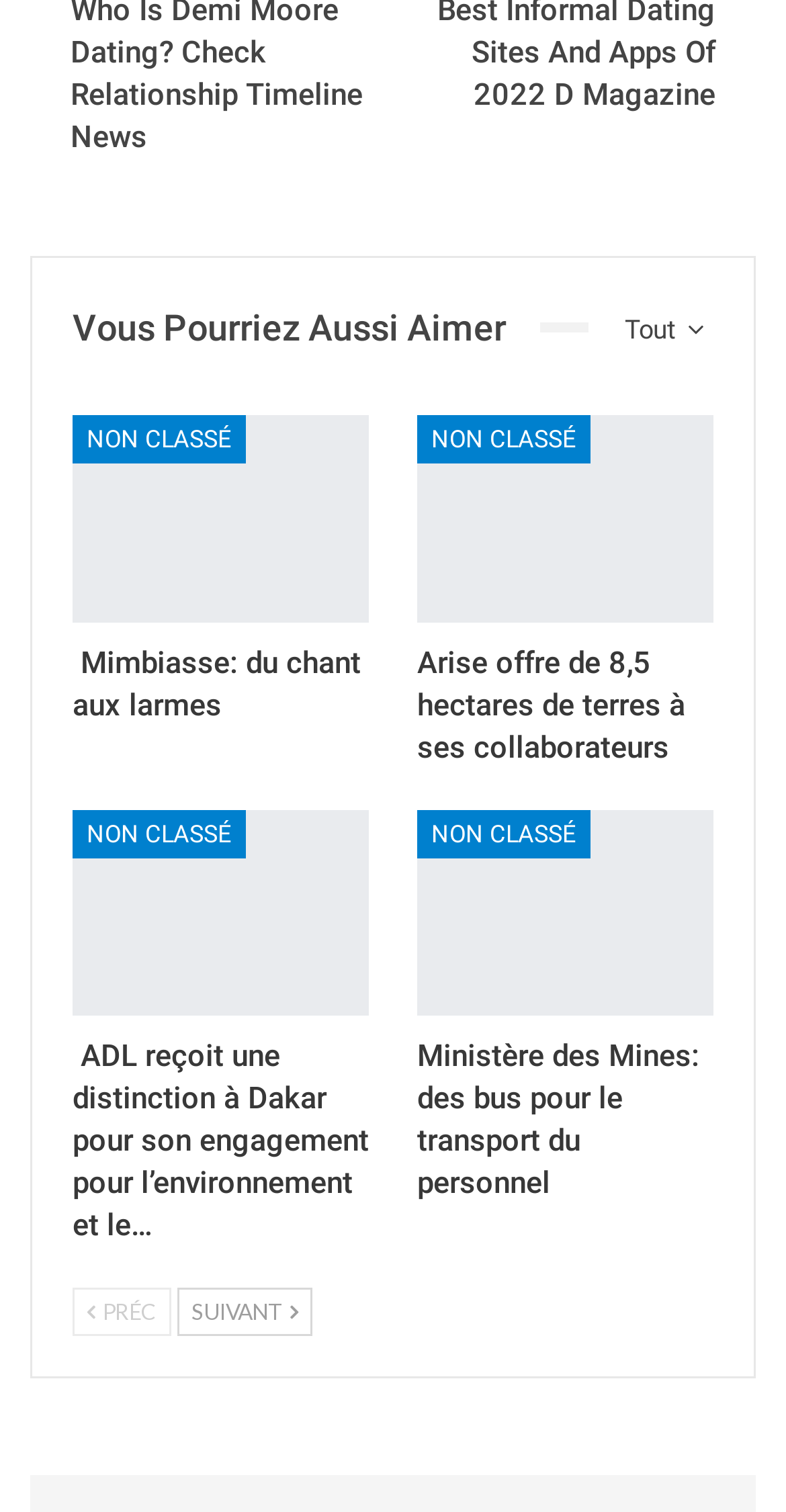Please locate the bounding box coordinates of the region I need to click to follow this instruction: "Read about 'Mimbiasse: du chant aux larmes'".

[0.092, 0.274, 0.469, 0.411]